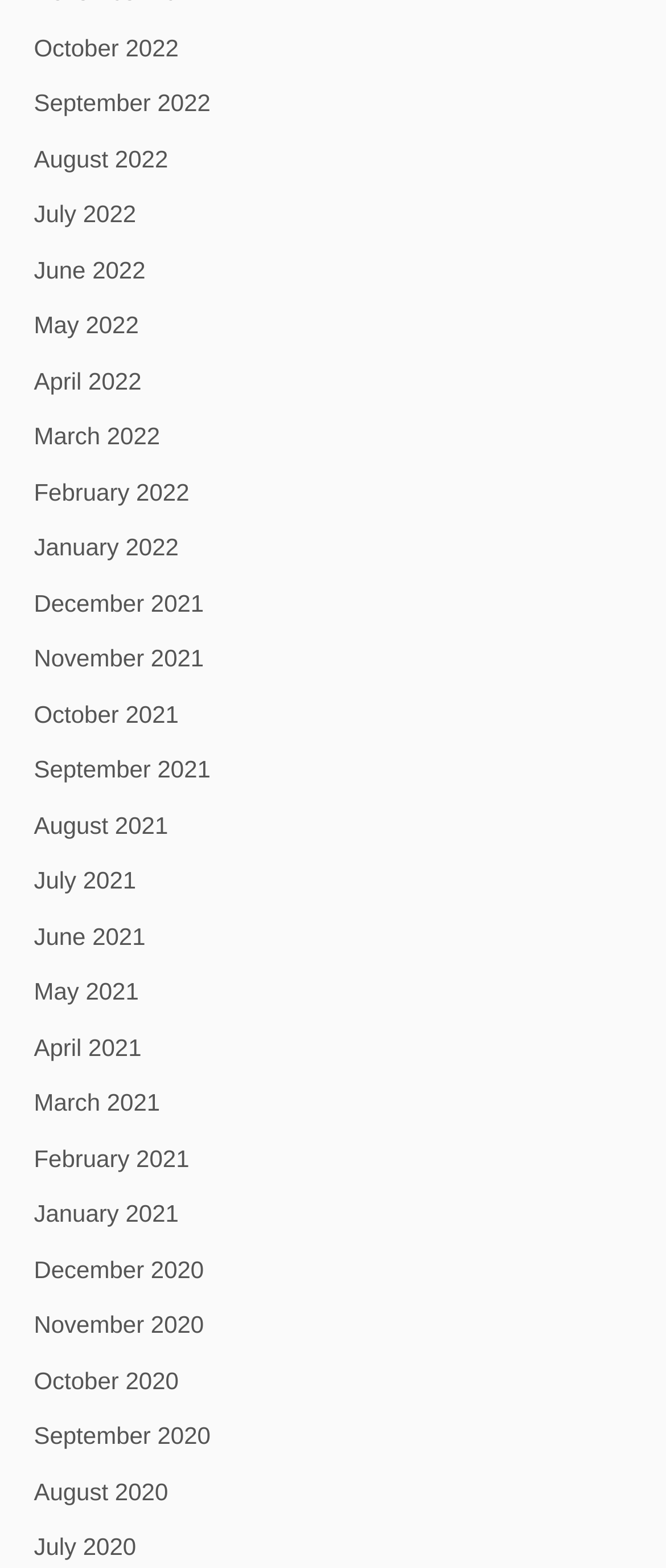What is the earliest month listed?
Please use the visual content to give a single word or phrase answer.

December 2020